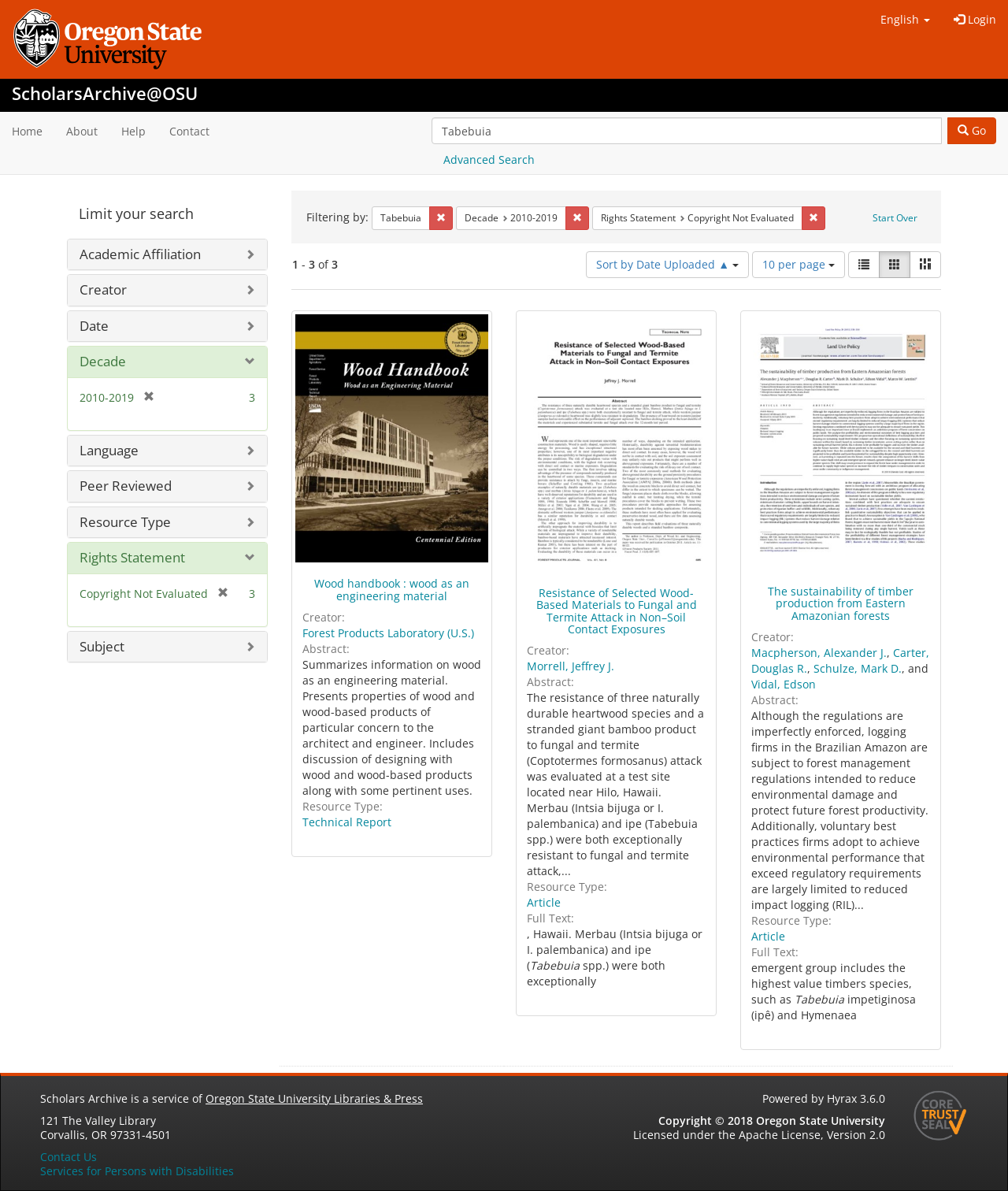How many search results are displayed?
Answer the question using a single word or phrase, according to the image.

3